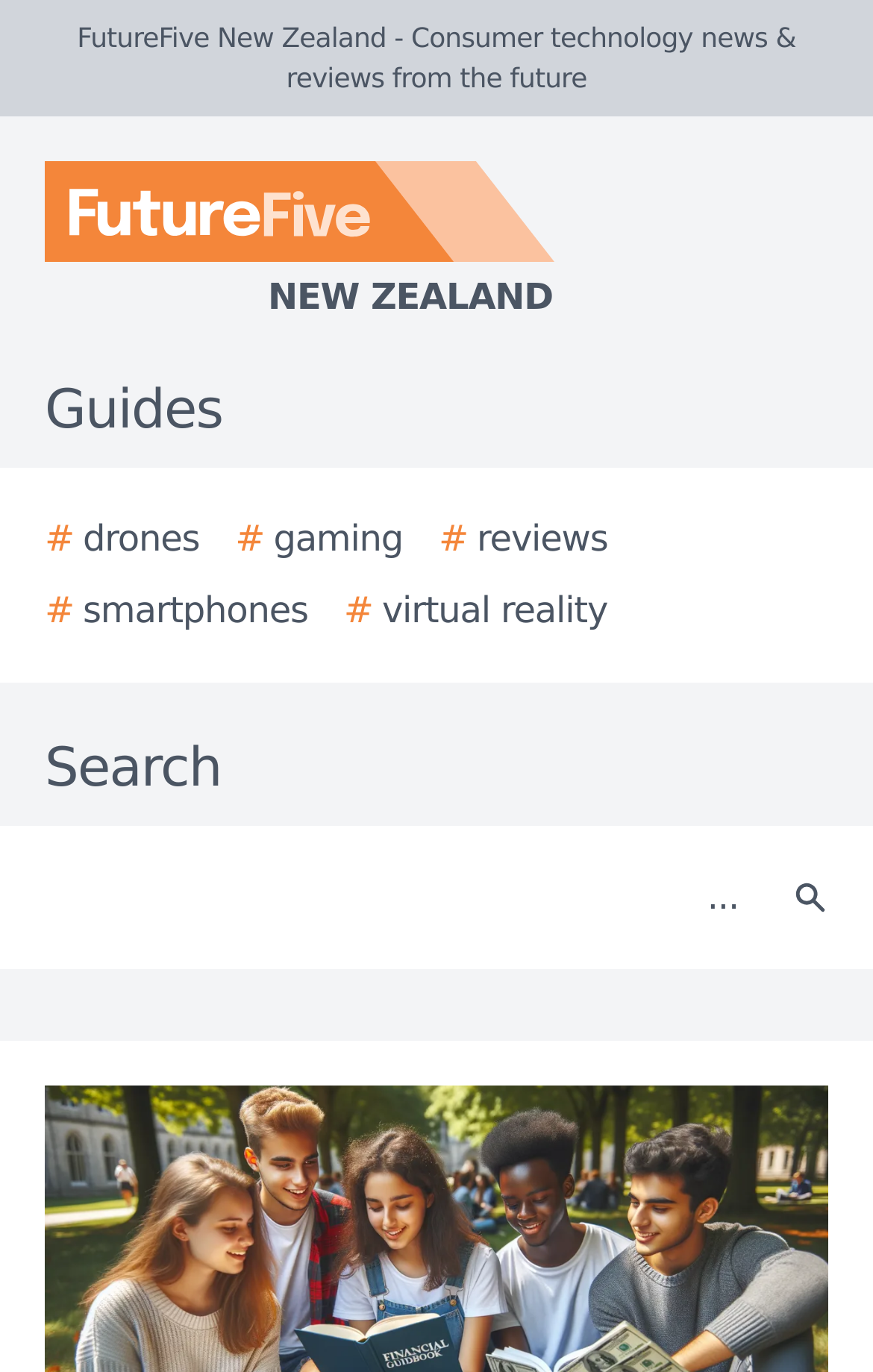Kindly determine the bounding box coordinates for the clickable area to achieve the given instruction: "Click the FutureFive New Zealand logo".

[0.0, 0.117, 0.923, 0.237]